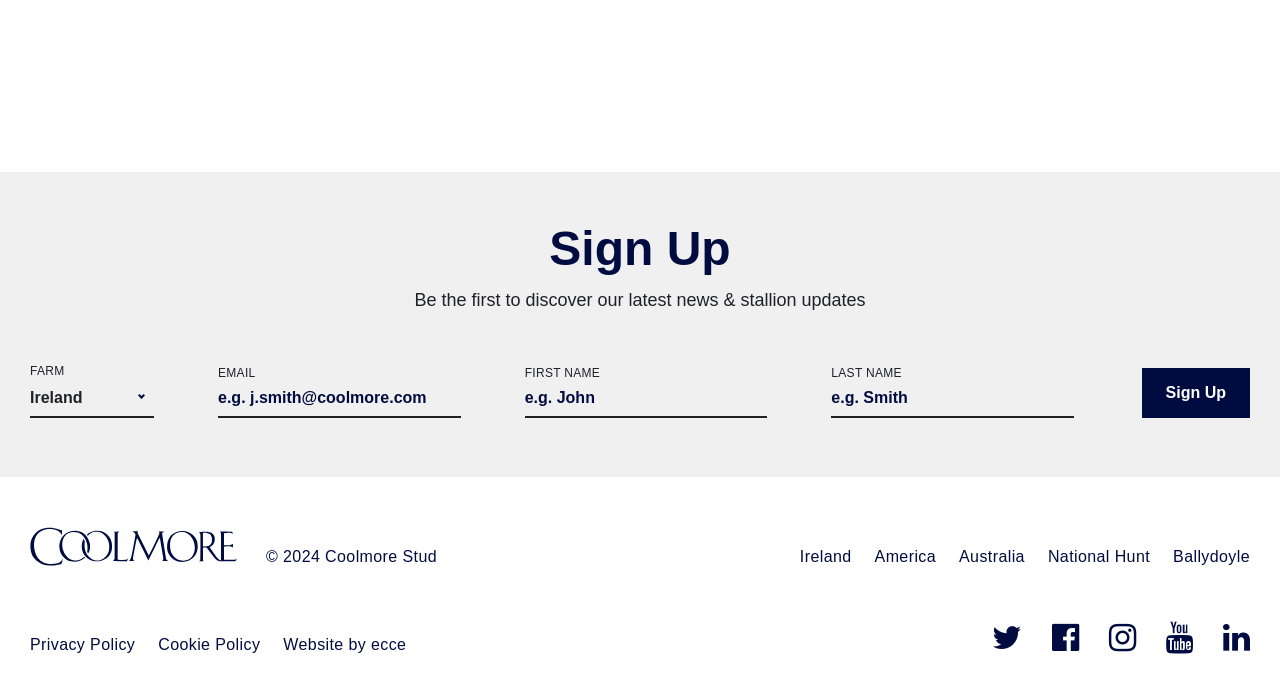What is the name of the farm?
Please give a detailed and elaborate answer to the question based on the image.

The webpage has a static text 'FARM' and a combobox with the same label, and the link 'Coolmore homepage' at the bottom, indicating that the name of the farm is Coolmore.